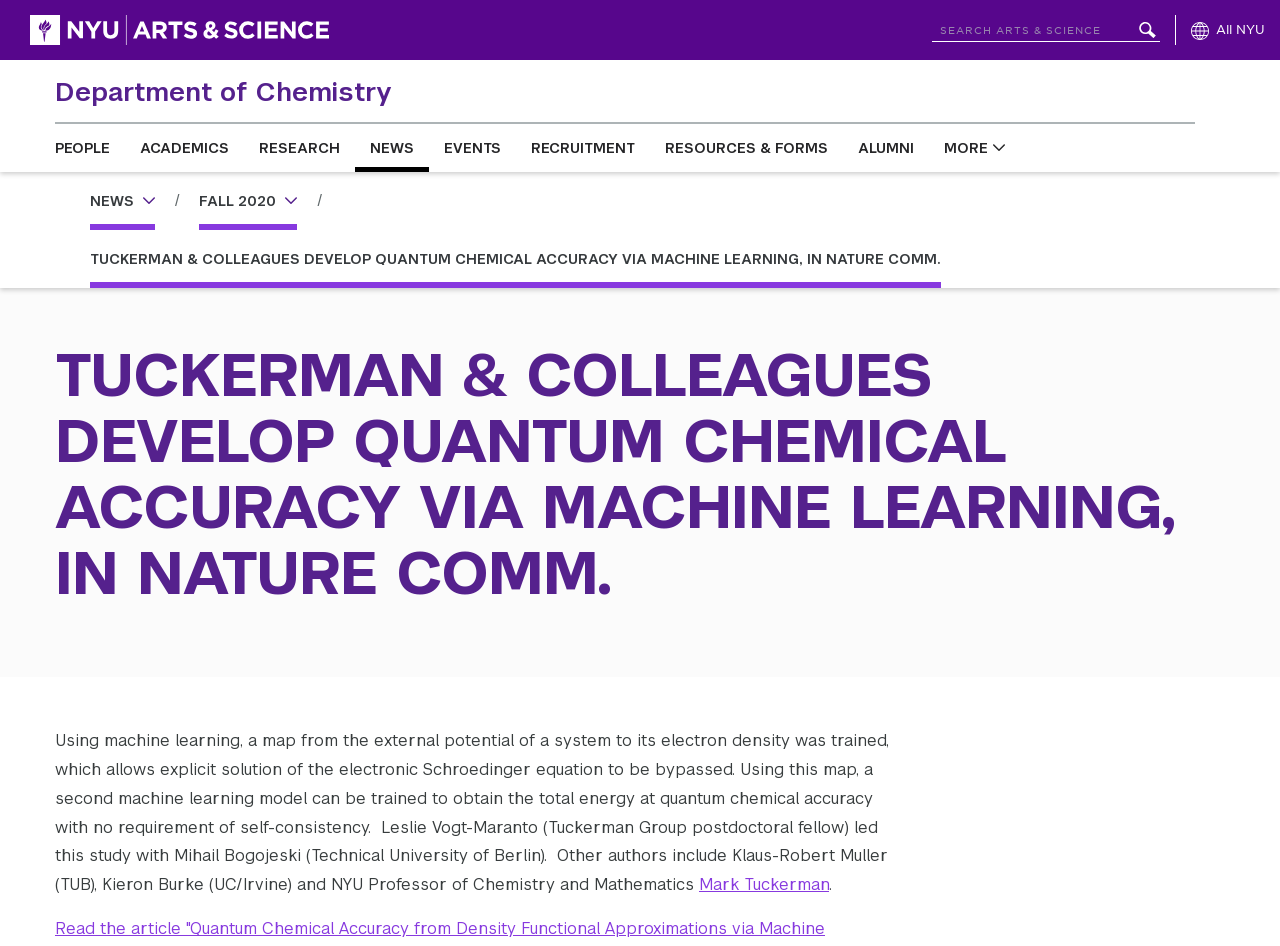What is the name of the department?
Refer to the screenshot and answer in one word or phrase.

Department of Chemistry